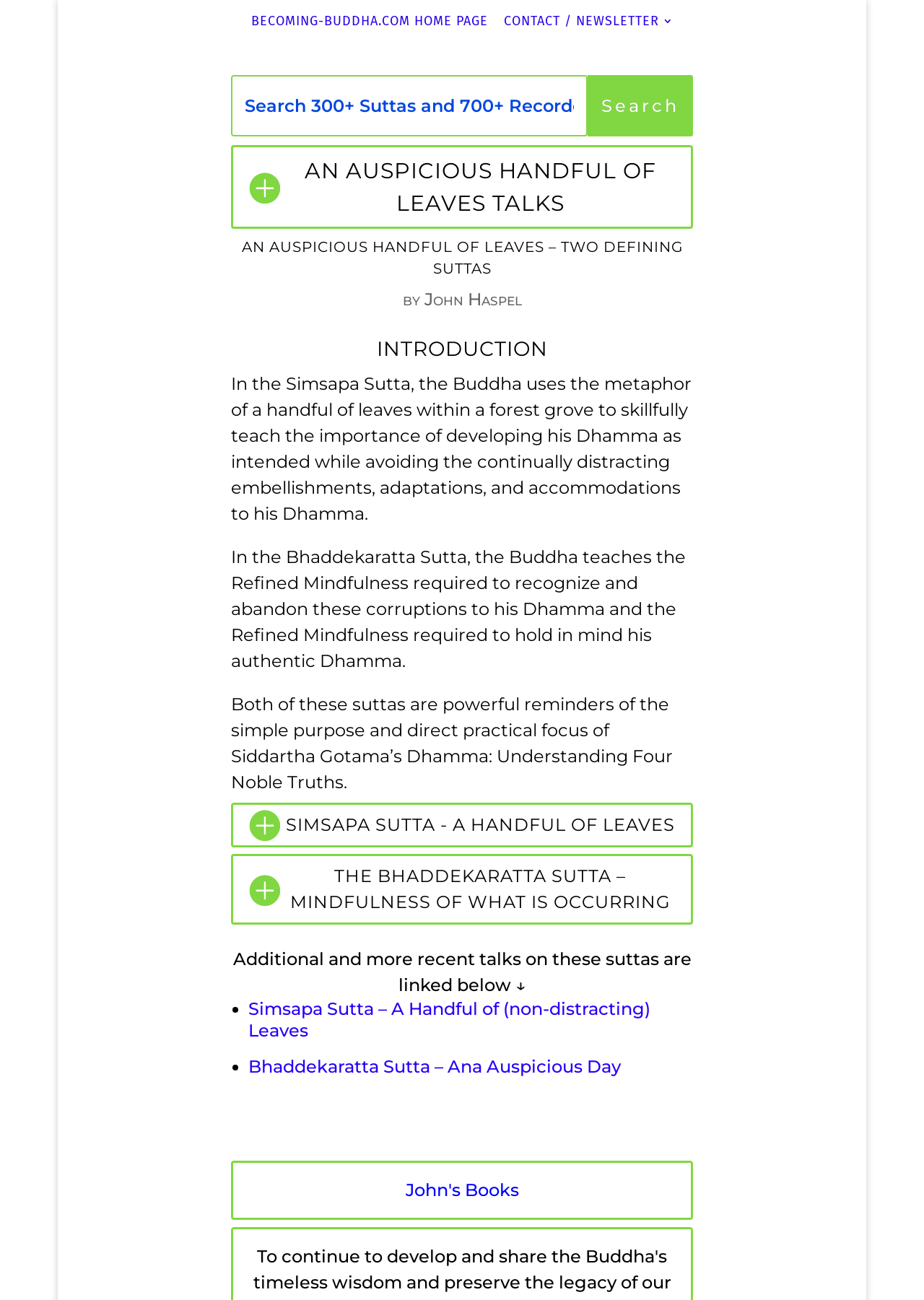Please identify the bounding box coordinates of the element that needs to be clicked to execute the following command: "Read the introduction to An Auspicious Handful of Leaves". Provide the bounding box using four float numbers between 0 and 1, formatted as [left, top, right, bottom].

[0.25, 0.257, 0.75, 0.286]